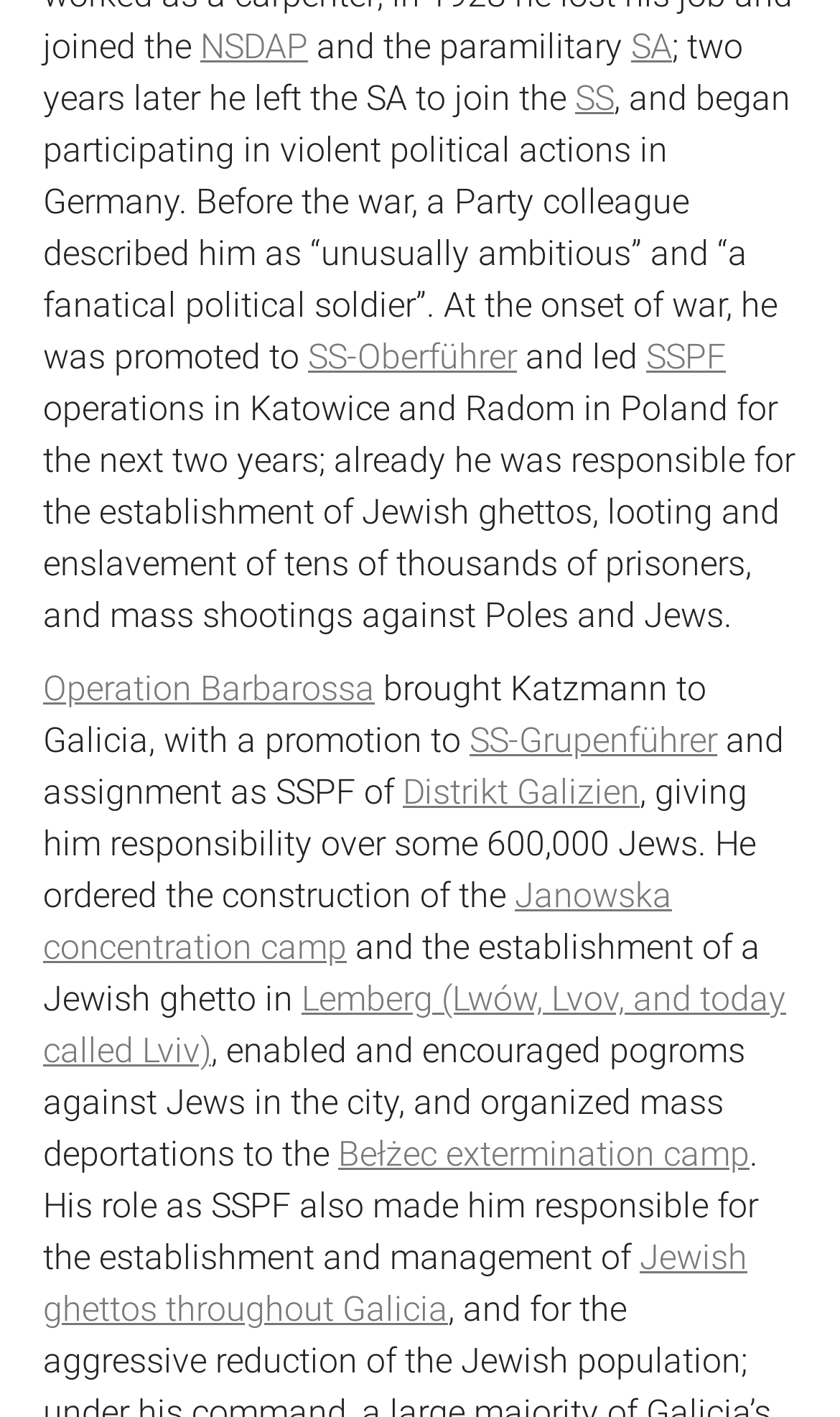Give a one-word or one-phrase response to the question: 
What city did Katzmann enable and encourage pogroms against Jews in?

Lemberg (Lwów, Lvov, and today called Lviv)